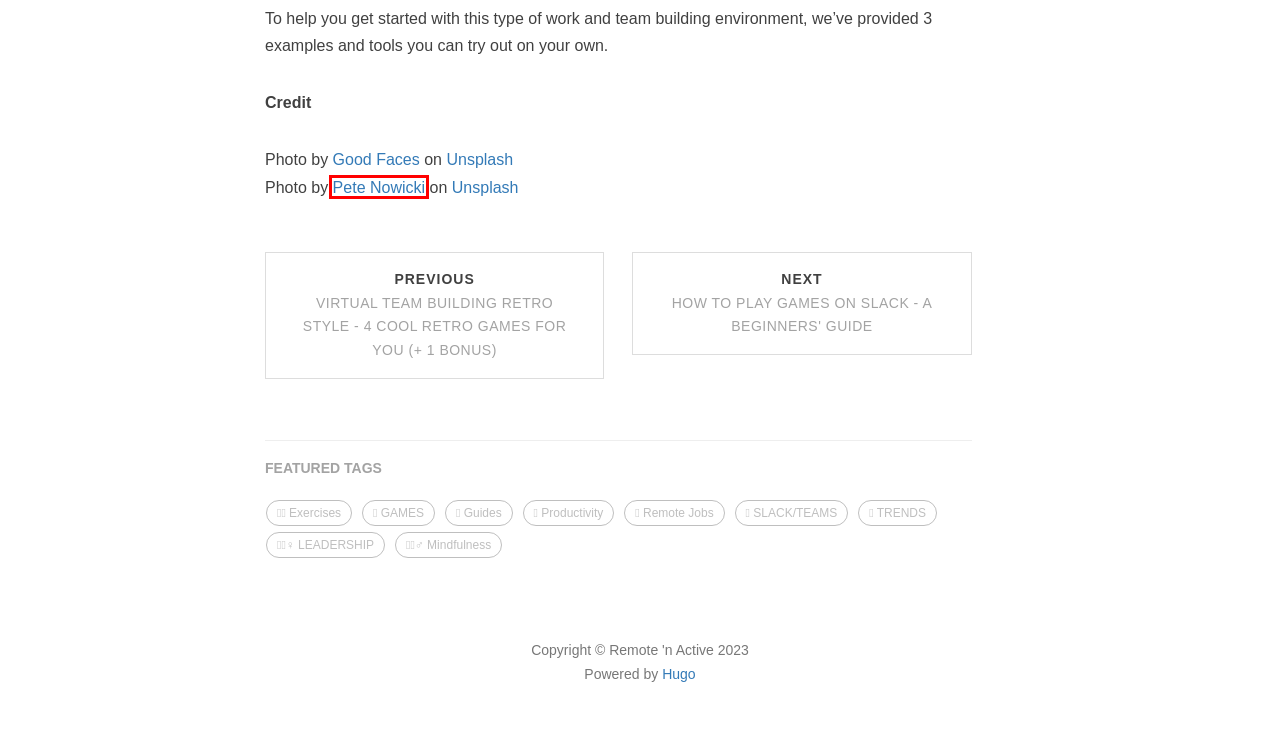You are given a screenshot of a webpage with a red rectangle bounding box around a UI element. Select the webpage description that best matches the new webpage after clicking the element in the bounding box. Here are the candidates:
A. Building and reinforcing a sustainable remote work culture | The GitLab Handbook
B. Good Faces (@goodfacesagency) | Unsplash Photo Community
C. 2024 State of Digital Nomads
D. Virtual Team Building Retro Style - 4 Cool Retro Games For You (+ 1 Bonus) | Remote 'n Active
E. The world’s fastest framework for building websites | Hugo
F. Asynchronous stand-up meetings in Slack & Microsoft Teams | Geekbot
G. Pete Nowicki (@shadypete) | Unsplash Photo Community
H. Beautiful Free Images & Pictures | Unsplash

G